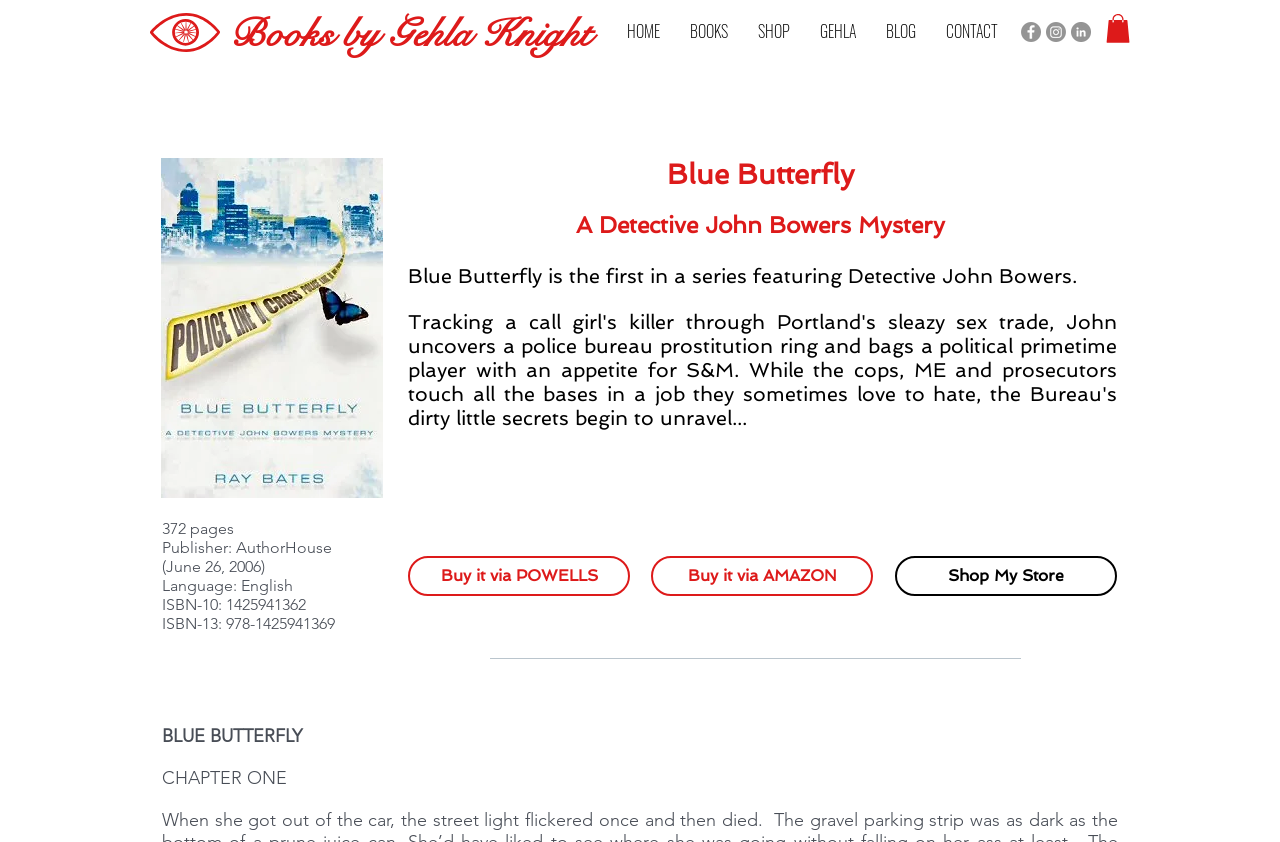Who is the author of this book?
Based on the visual content, answer with a single word or a brief phrase.

Gehla Knight